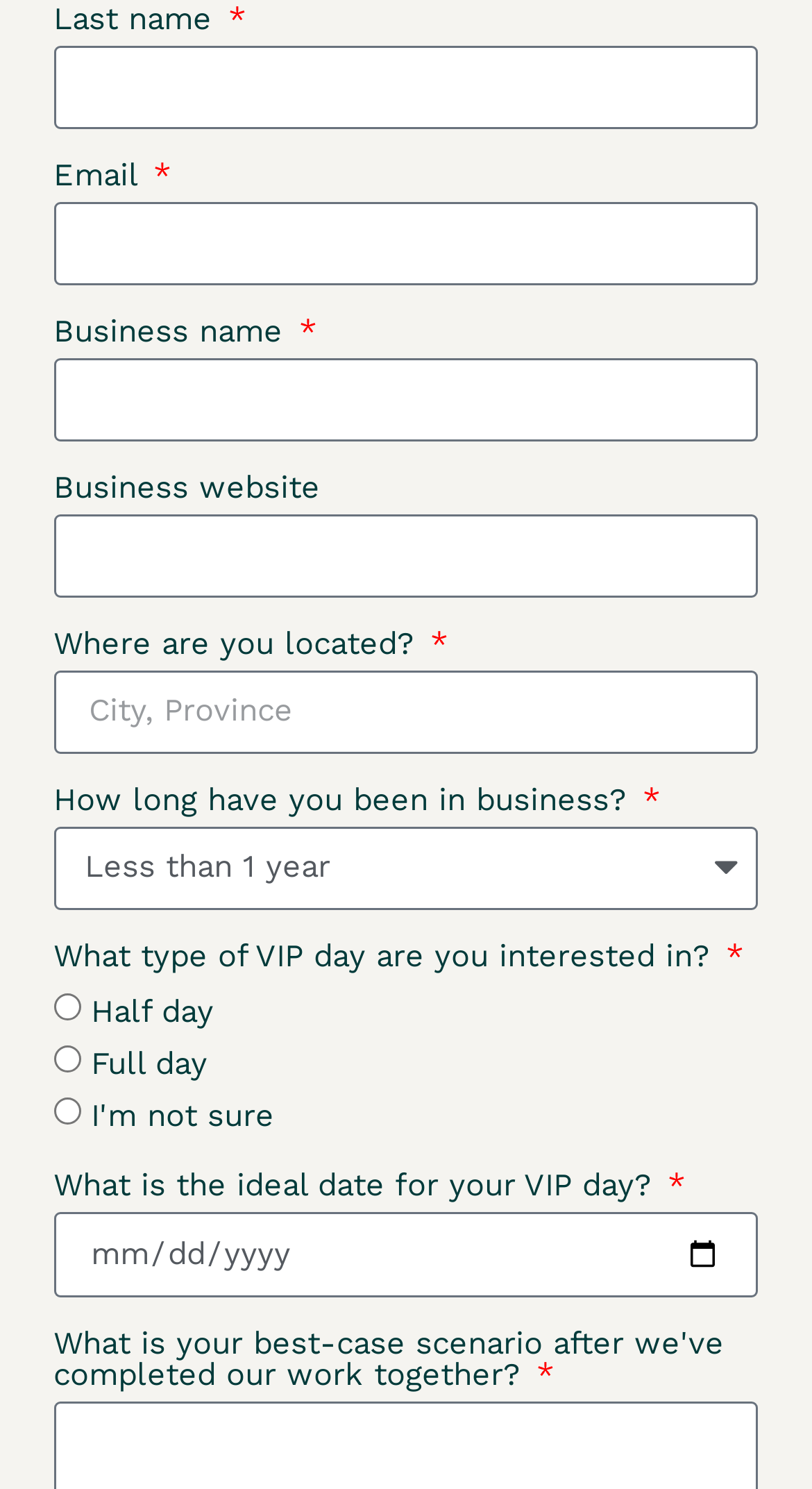Please determine the bounding box coordinates for the element that should be clicked to follow these instructions: "Input email address".

[0.066, 0.135, 0.934, 0.191]